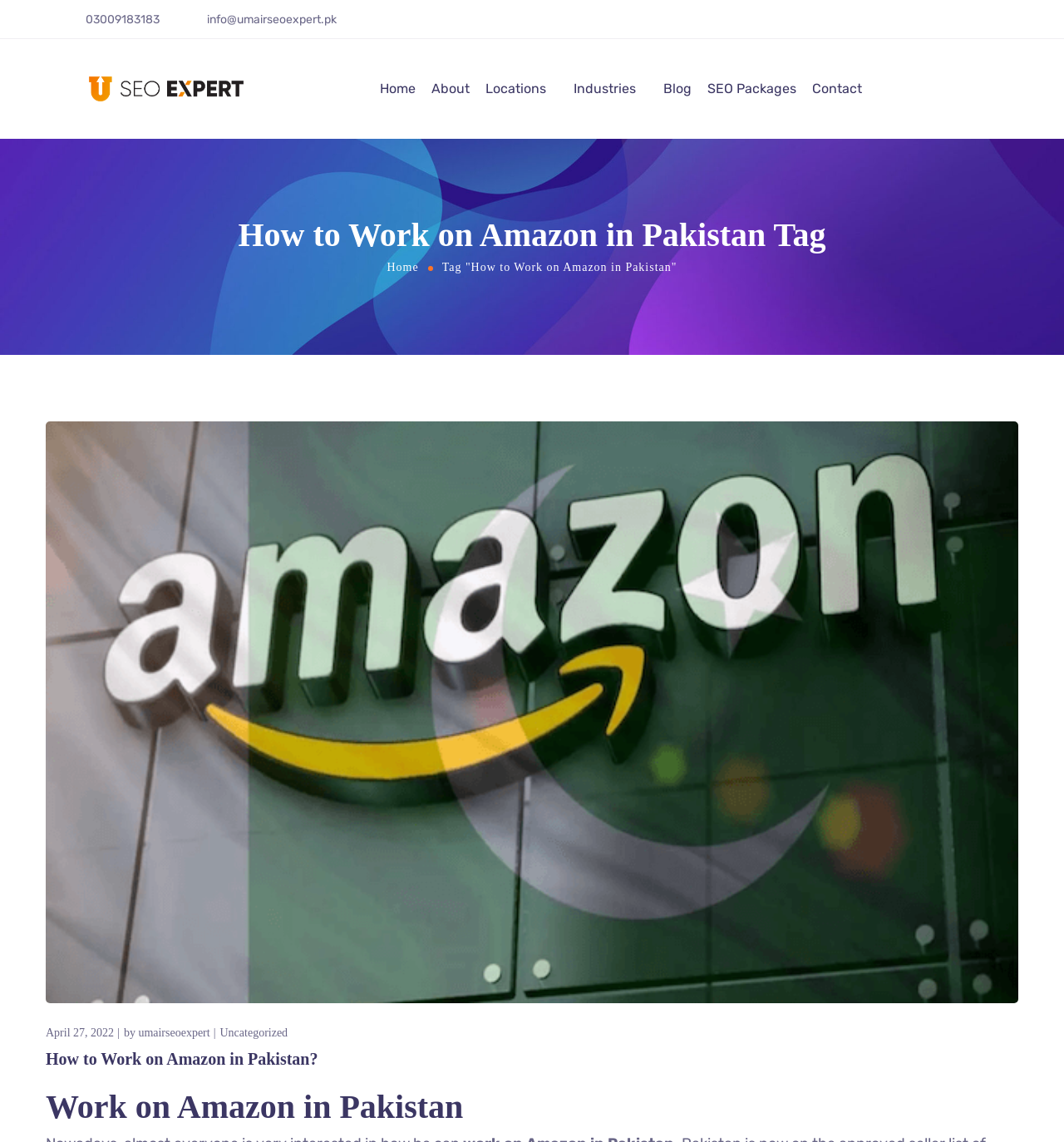Provide a one-word or one-phrase answer to the question:
What is the phone number on the webpage?

03009183183